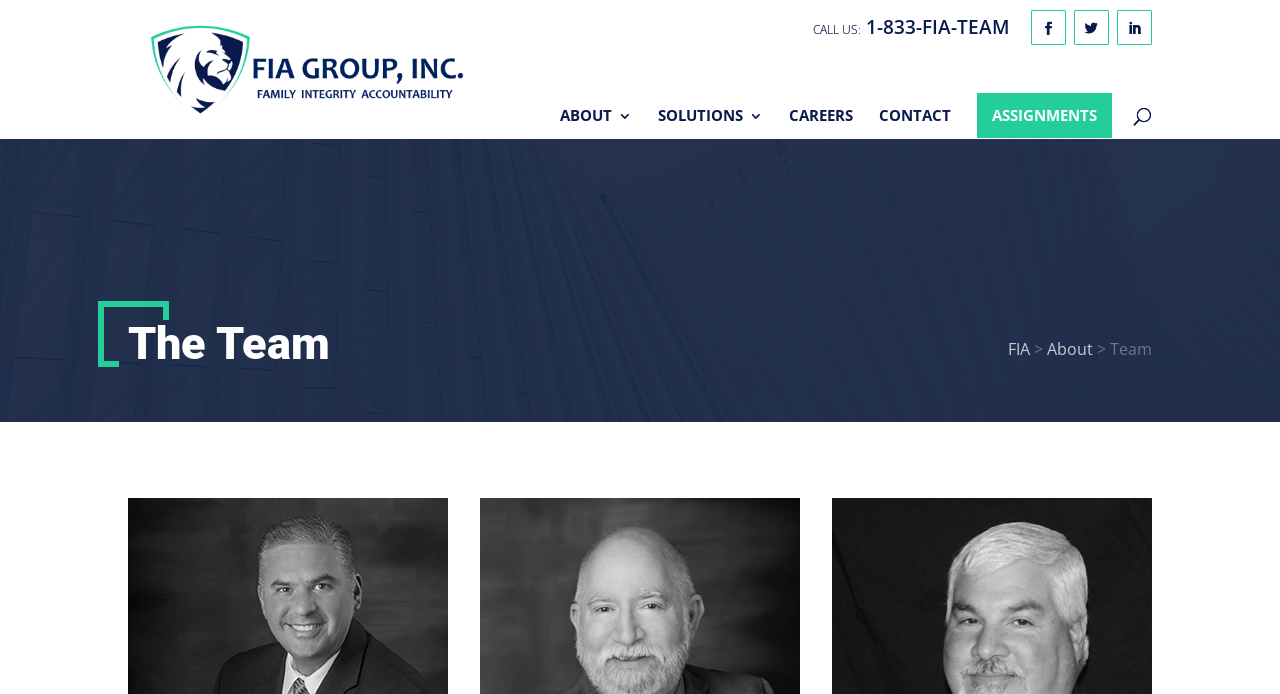Illustrate the webpage with a detailed description.

The webpage is about the "Team" section of the FIA organization. At the top-right corner, there is a phone number "1-833-FIA-TEAM" displayed prominently. Below it, there are three social media icons aligned horizontally. 

On the top-left side, the FIA logo is displayed, with the text "FIA" linked to another page. 

The main navigation menu is located below the logo, with five links: "ABOUT 3", "SOLUTIONS 3", "CAREERS", "CONTACT", and "ASSIGNMENTS". These links are aligned horizontally and take up a significant portion of the page width.

Above the navigation menu, there is a search bar that spans the entire width of the page. 

The main content of the page is headed by a title "The Team", which is centered on the page. Below the title, there are three links: "FIA", "About", and another "FIA" link, separated by a greater-than symbol. The text "Team" is displayed at the end of this section.